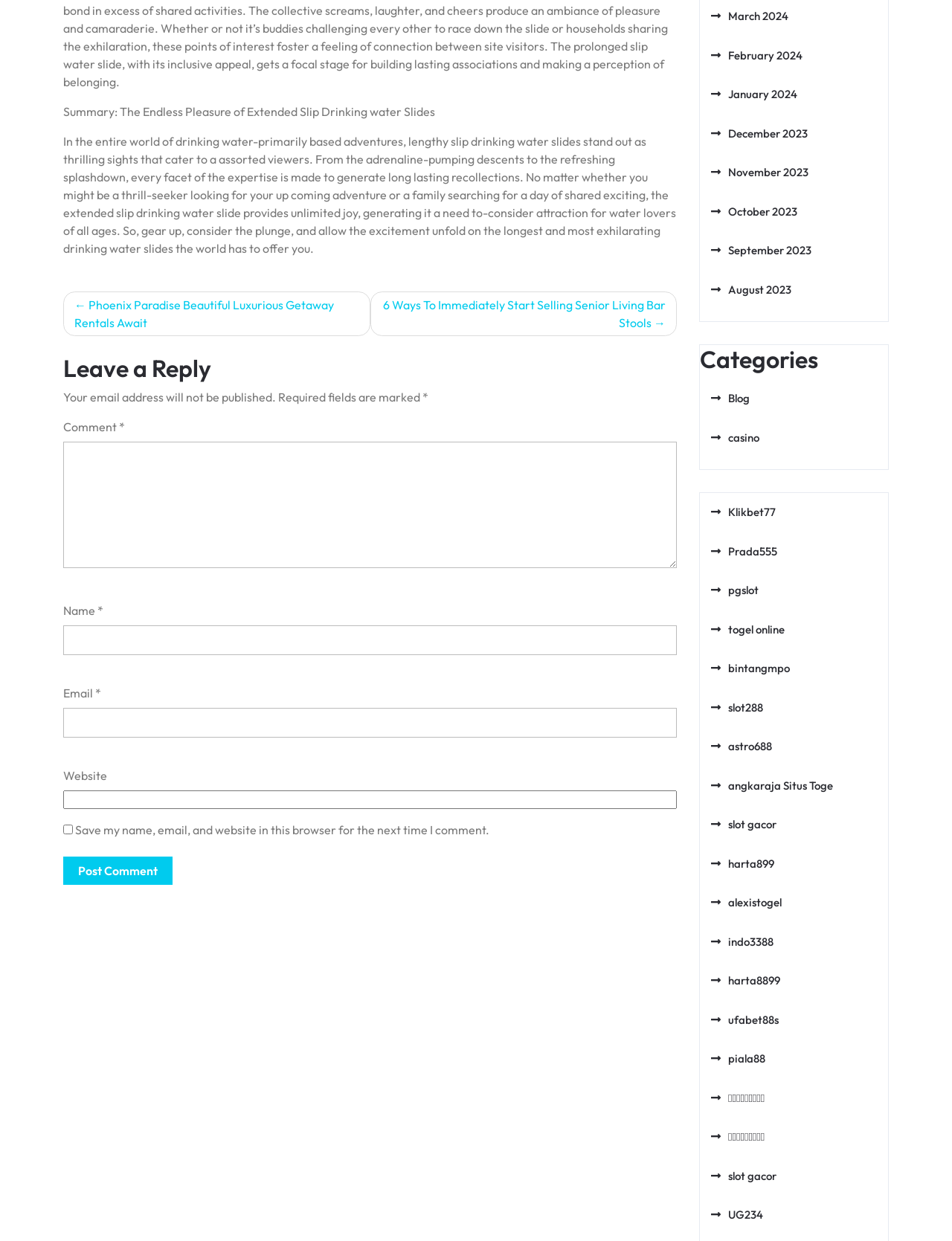Predict the bounding box of the UI element based on this description: "parent_node: Email * aria-describedby="email-notes" name="email"".

[0.066, 0.57, 0.711, 0.595]